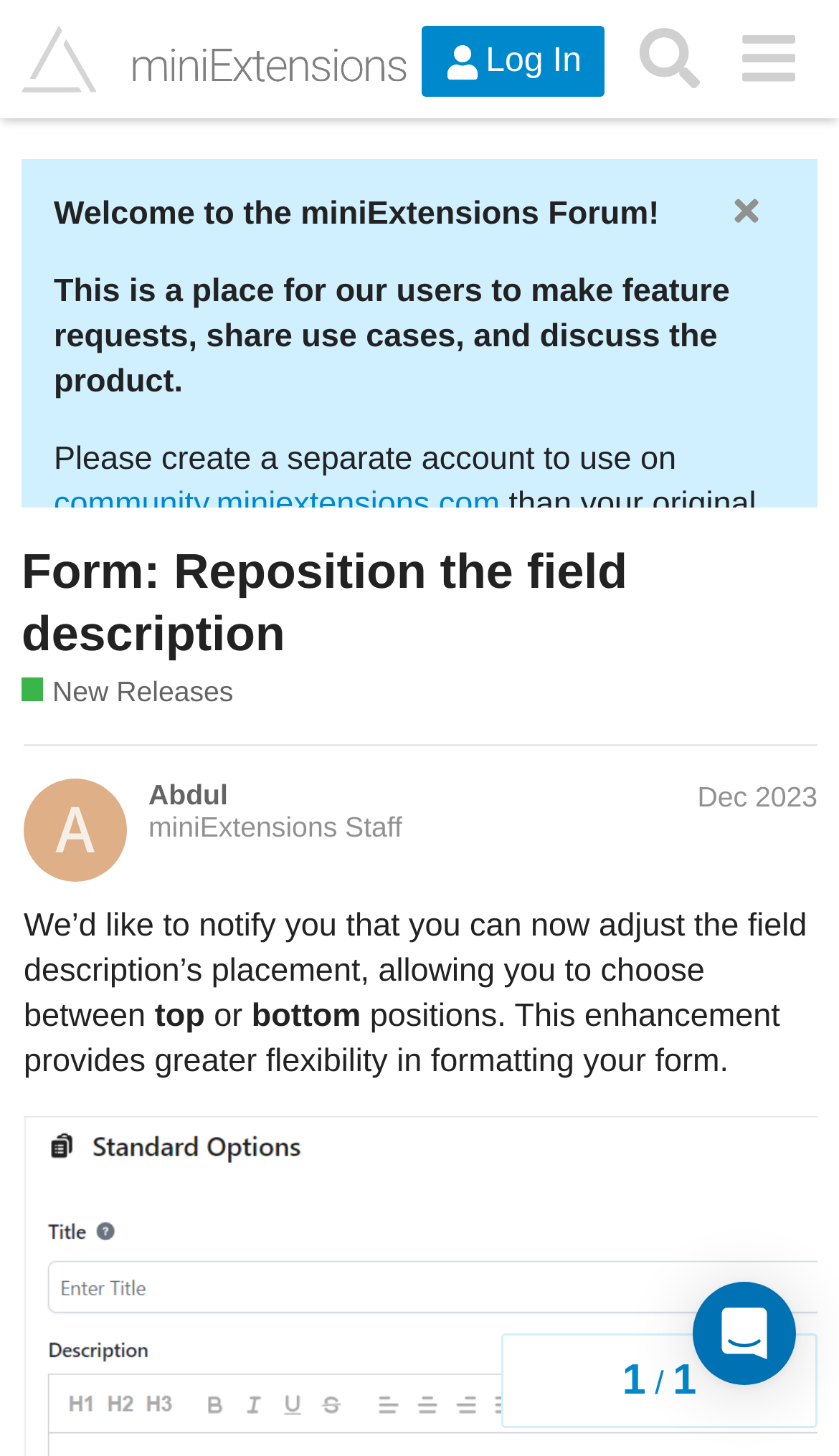Who is the author of the latest post?
Using the image as a reference, deliver a detailed and thorough answer to the question.

I found the link element 'Abdul' which is the author of the latest post, and it is mentioned along with the date 'Dec 2023'.